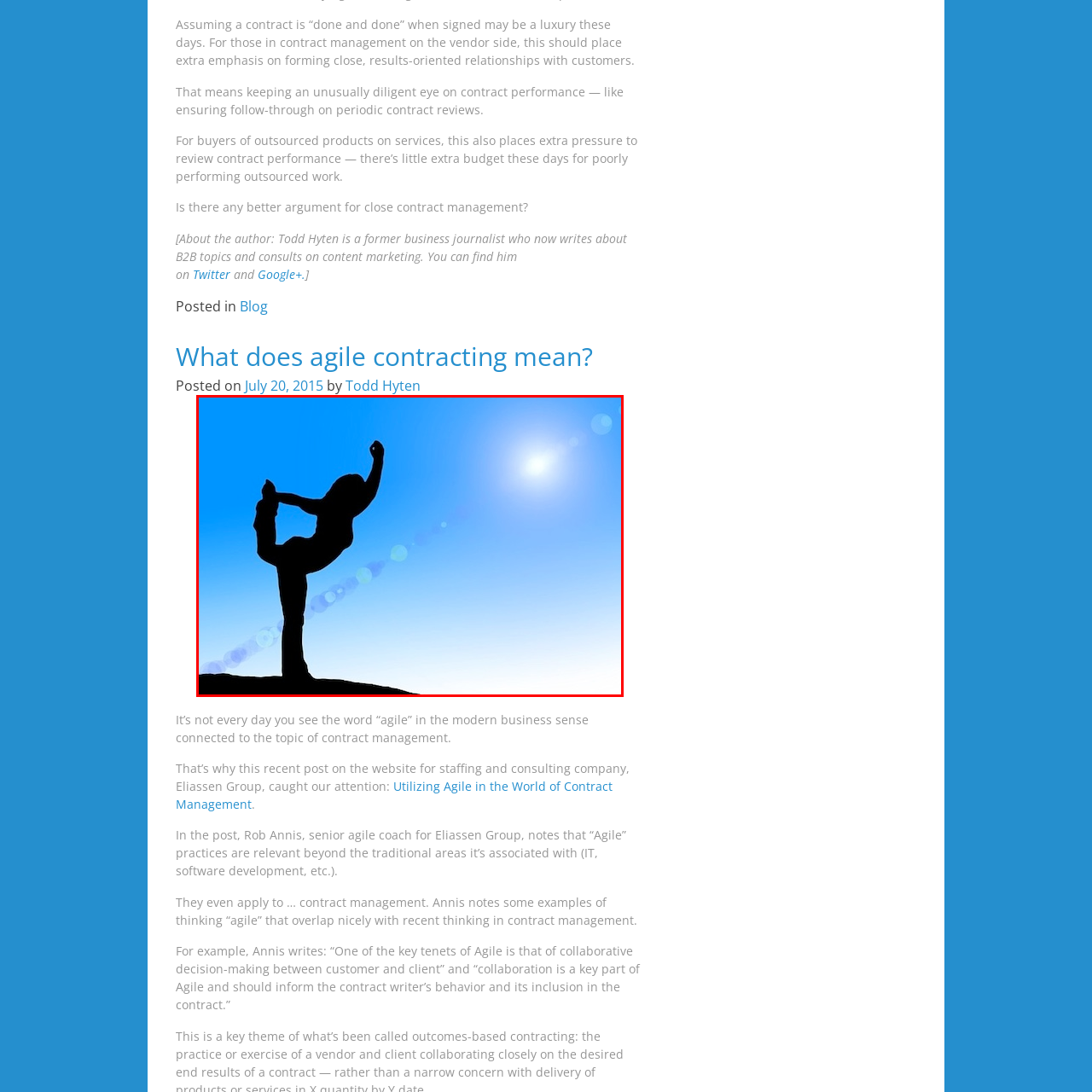What is symbolized by the figure's position?
Review the image inside the red bounding box and give a detailed answer.

According to the caption, the figure's position 'may symbolize the flexibility and adaptability essential in modern contract management', implying that the figure's pose represents the importance of being flexible and adaptable in business relationships.